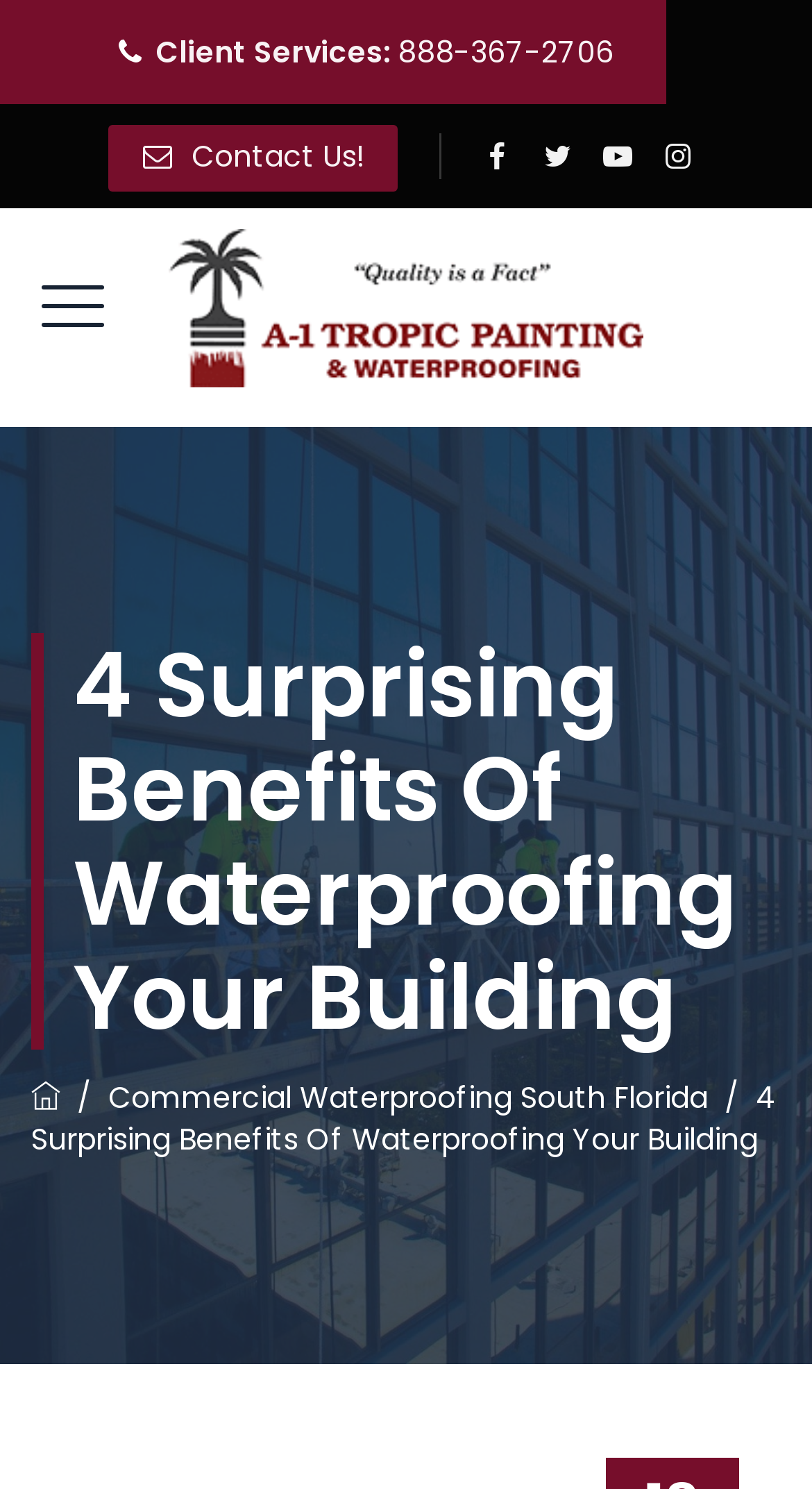Identify the bounding box coordinates of the clickable region to carry out the given instruction: "Click the 'Commercial Waterproofing South Florida' link".

[0.133, 0.722, 0.872, 0.75]